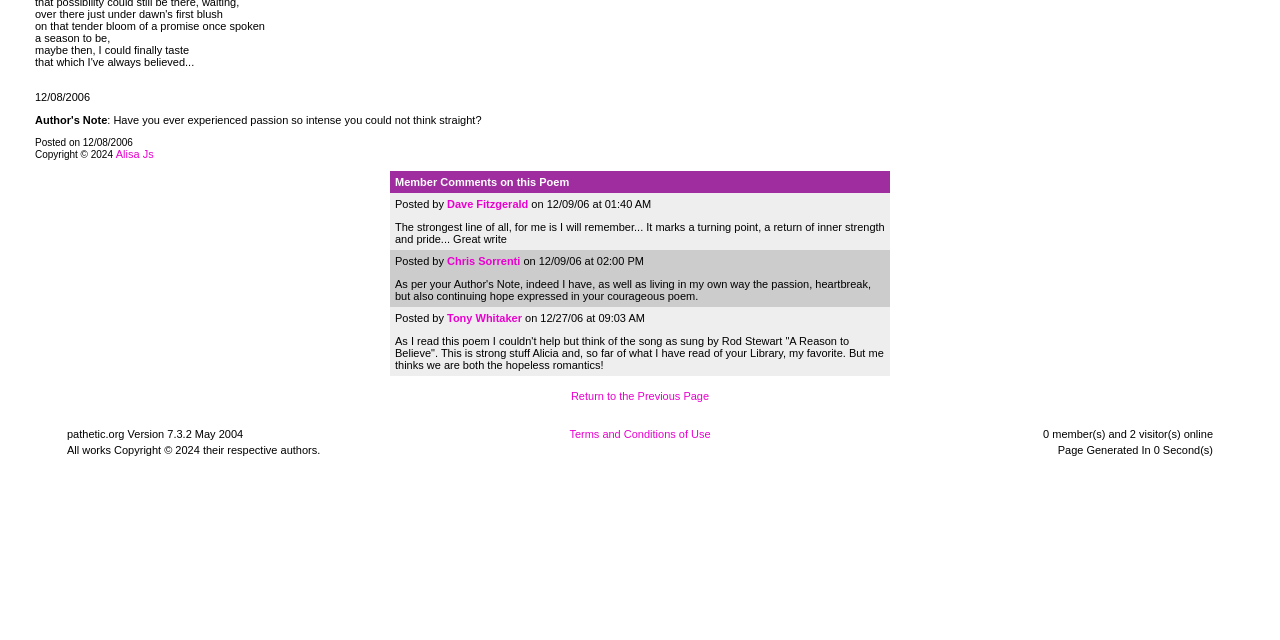Determine the bounding box for the HTML element described here: "Chris Sorrenti". The coordinates should be given as [left, top, right, bottom] with each number being a float between 0 and 1.

[0.349, 0.398, 0.407, 0.417]